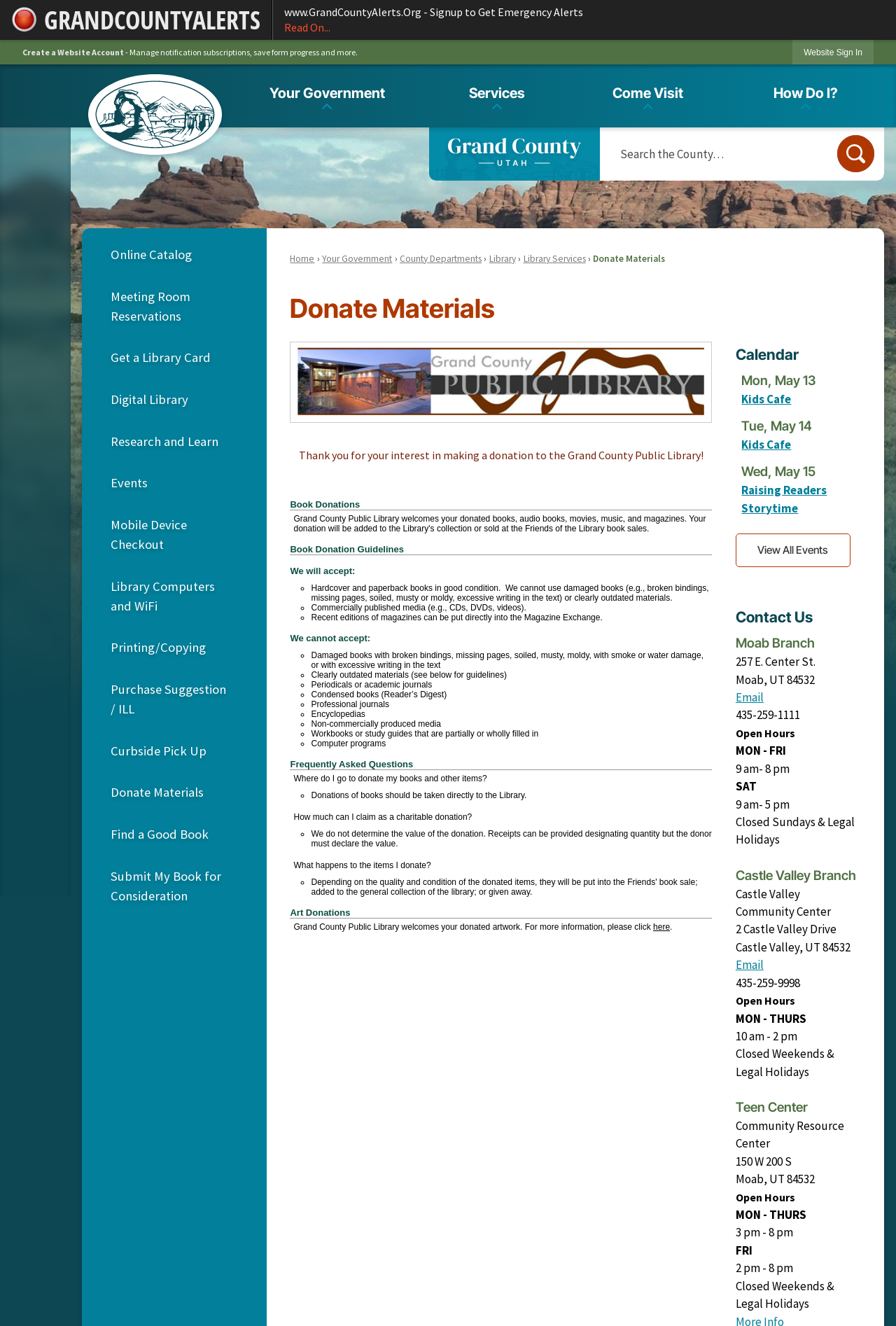What is the purpose of the 'Donate Materials' page?
Can you provide a detailed and comprehensive answer to the question?

Based on the webpage content, the 'Donate Materials' page provides guidelines and information for individuals who want to donate materials to the Grand County Public Library. The page outlines what types of materials are accepted, what is not accepted, and answers frequently asked questions about the donation process.